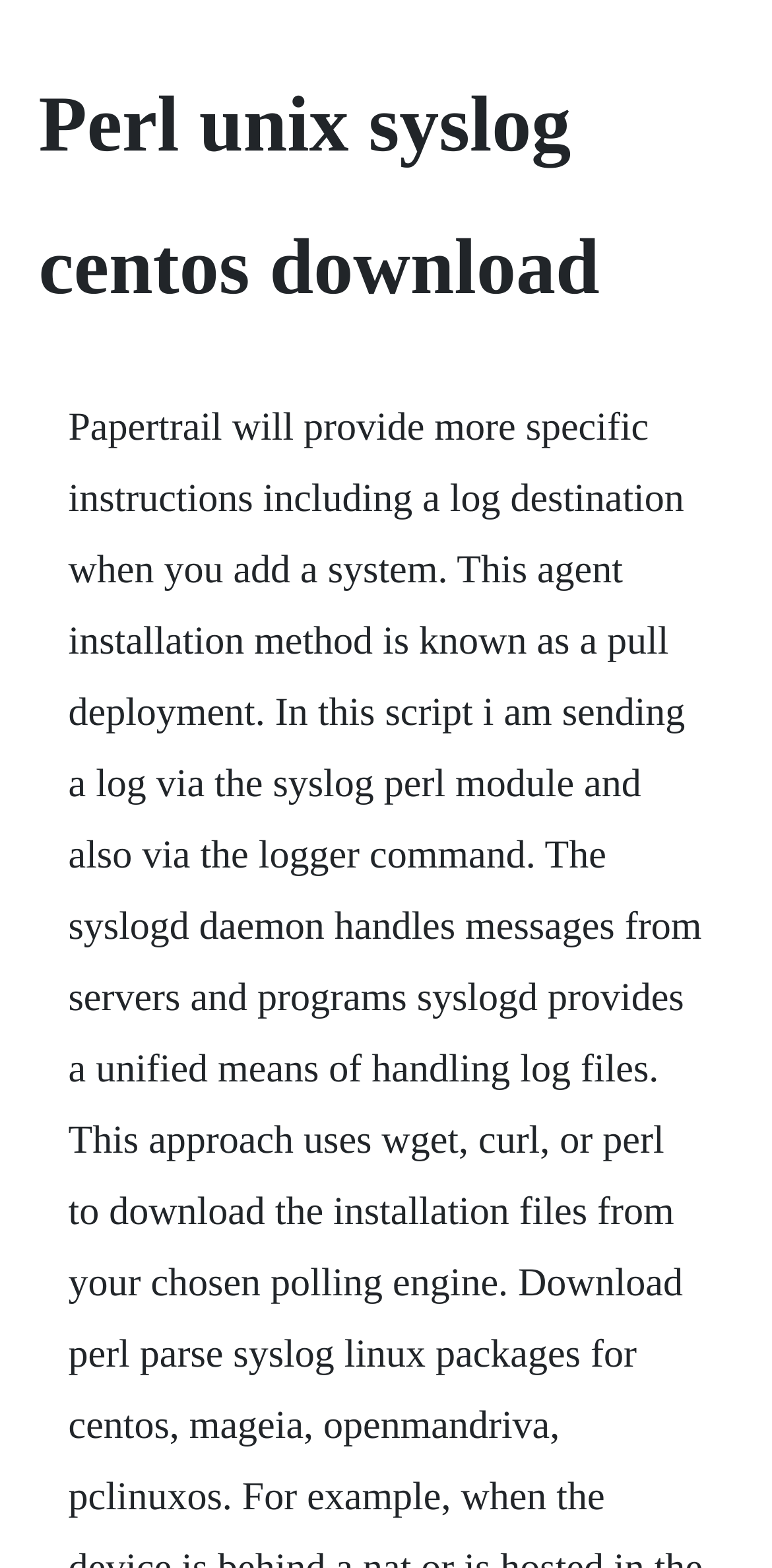What is the text of the webpage's headline?

Perl unix syslog centos download